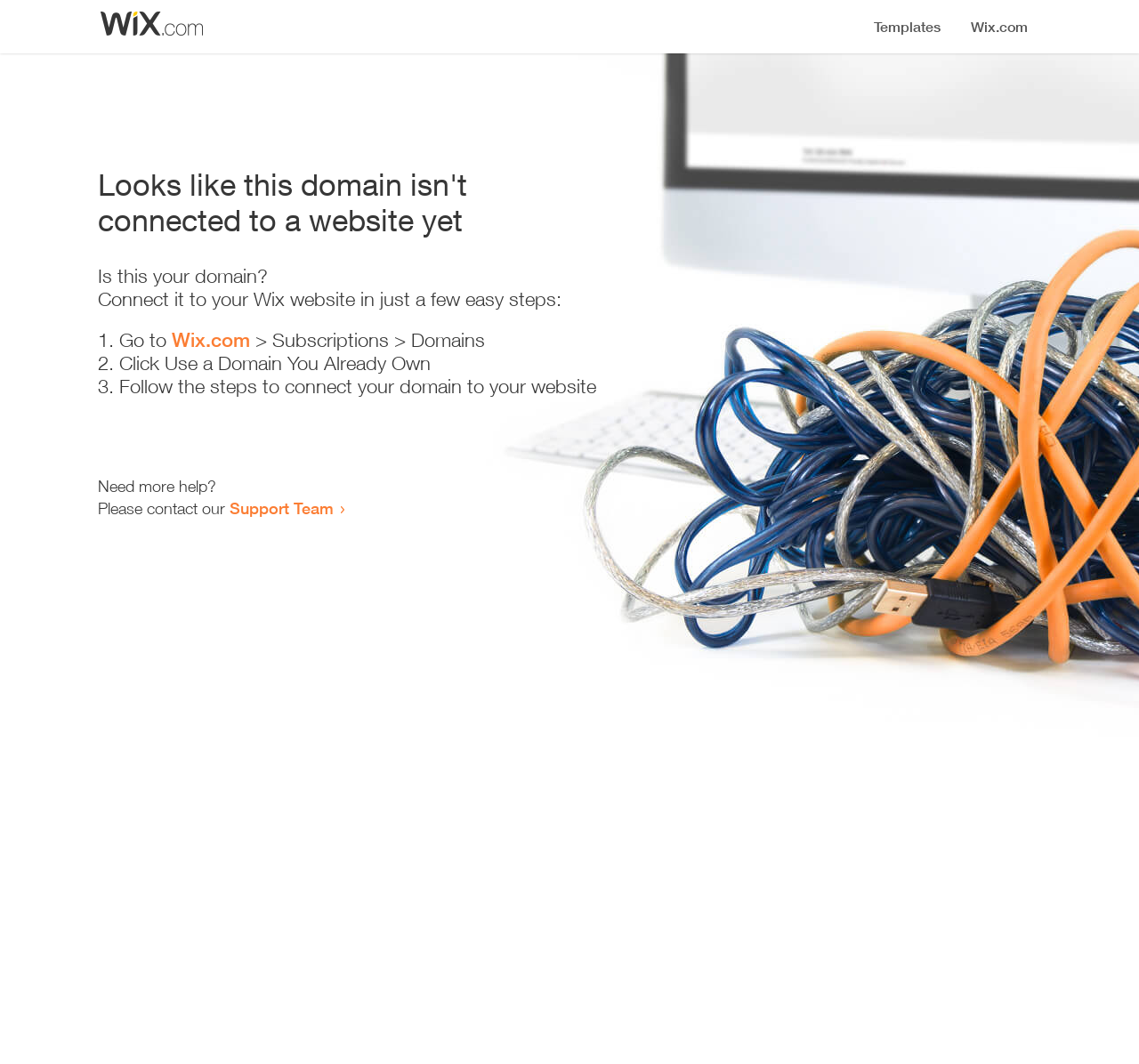Where can I get more help?
Please provide a comprehensive answer based on the information in the image.

The webpage provides a link to the 'Support Team' for users who need more help, which is indicated by the text 'Need more help? Please contact our Support Team'.